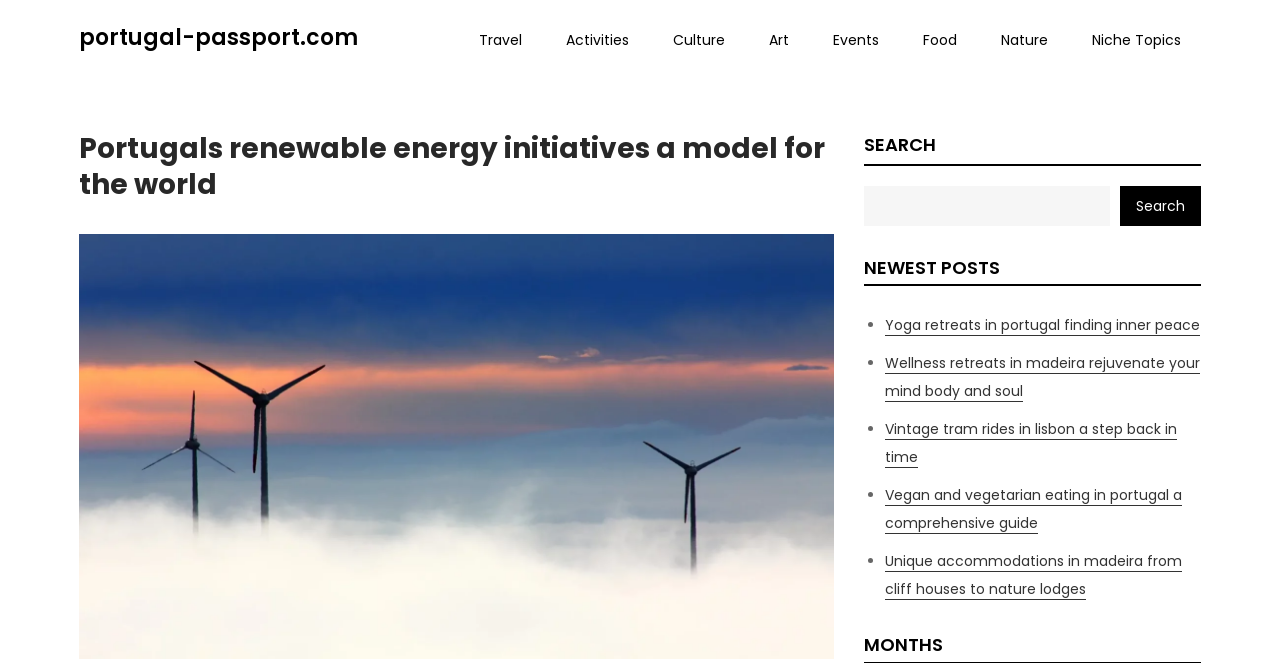Respond to the question below with a concise word or phrase:
Is there a search function on the webpage?

Yes